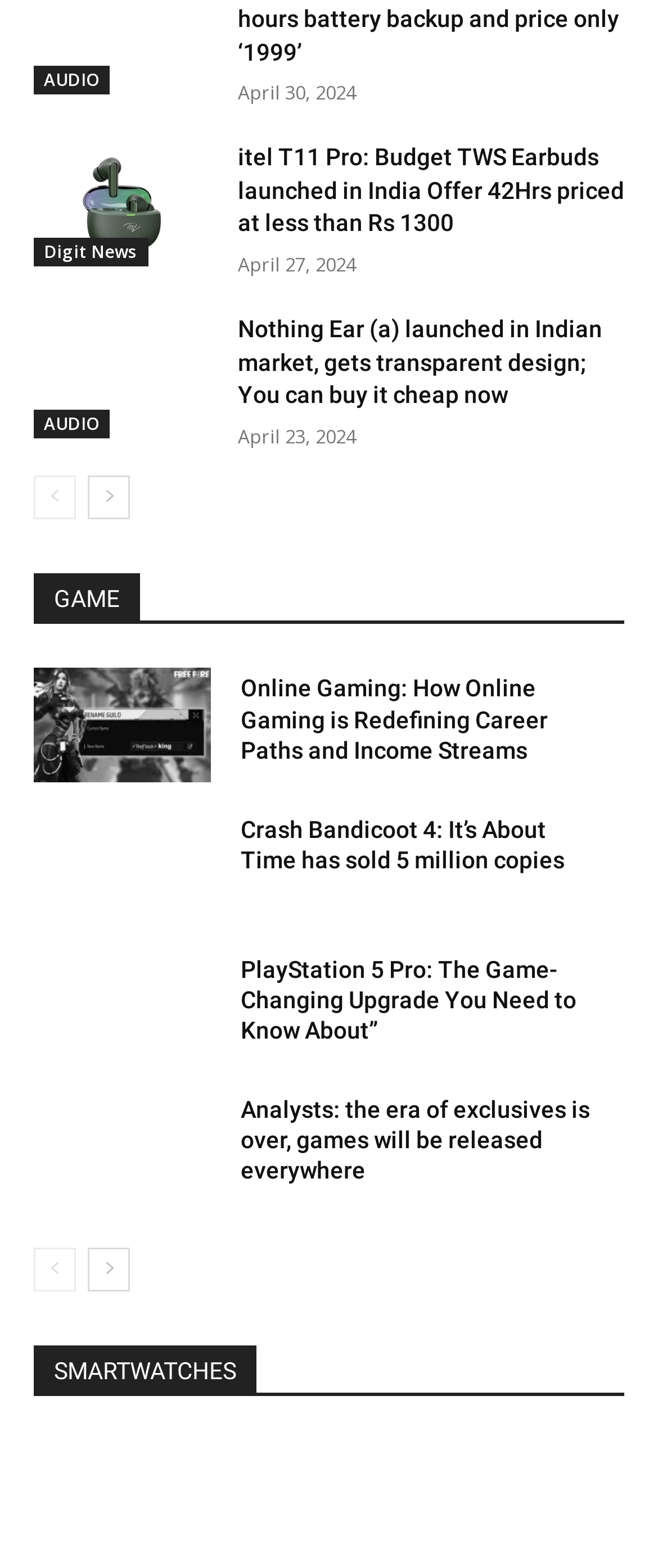Given the content of the image, can you provide a detailed answer to the question?
What is the topic of the first news article?

I looked at the first heading element on the page, which has the text 'itel T11 Pro: Budget TWS Earbuds launched in India Offer 42Hrs priced at less than Rs 1300'. This indicates that the topic of the first news article is the itel T11 Pro earbuds.